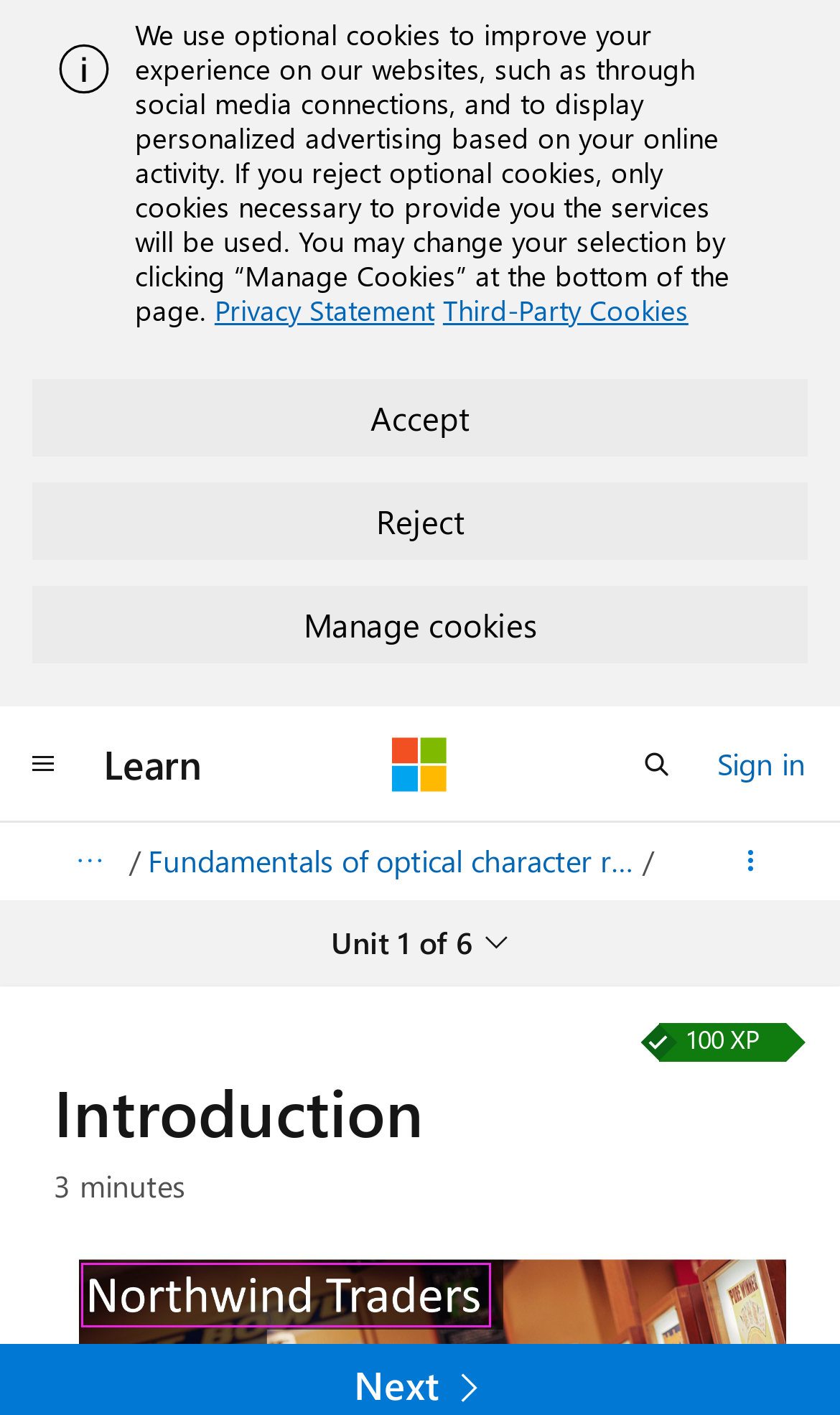Provide an in-depth caption for the webpage.

The webpage is titled "Introduction - Training | Microsoft Learn". At the top, there is an alert section with an image and a paragraph of text describing the use of optional cookies on the website. Below this, there are three buttons: "Accept", "Reject", and "Manage cookies". 

To the right of the alert section, there are several navigation links, including "Learn", "Microsoft", and "Sign in". There is also a search button and a global navigation button. 

Further down, there is a section with a details element containing a disclosure triangle labeled "All breadcrumbs". Next to this, there is a link to a topic titled "Fundamentals of optical character recognition". On the right side of this section, there is another details element with a disclosure triangle labeled "More actions". 

Below this, there is a pagination navigation section with a button labeled "Unit 1 of 6". 

The main content of the page is headed by a heading element labeled "Introduction". Below this, there are three static text elements, one indicating that a task is "Completed", another showing "100 XP", and a third showing a time duration of "3 minutes".